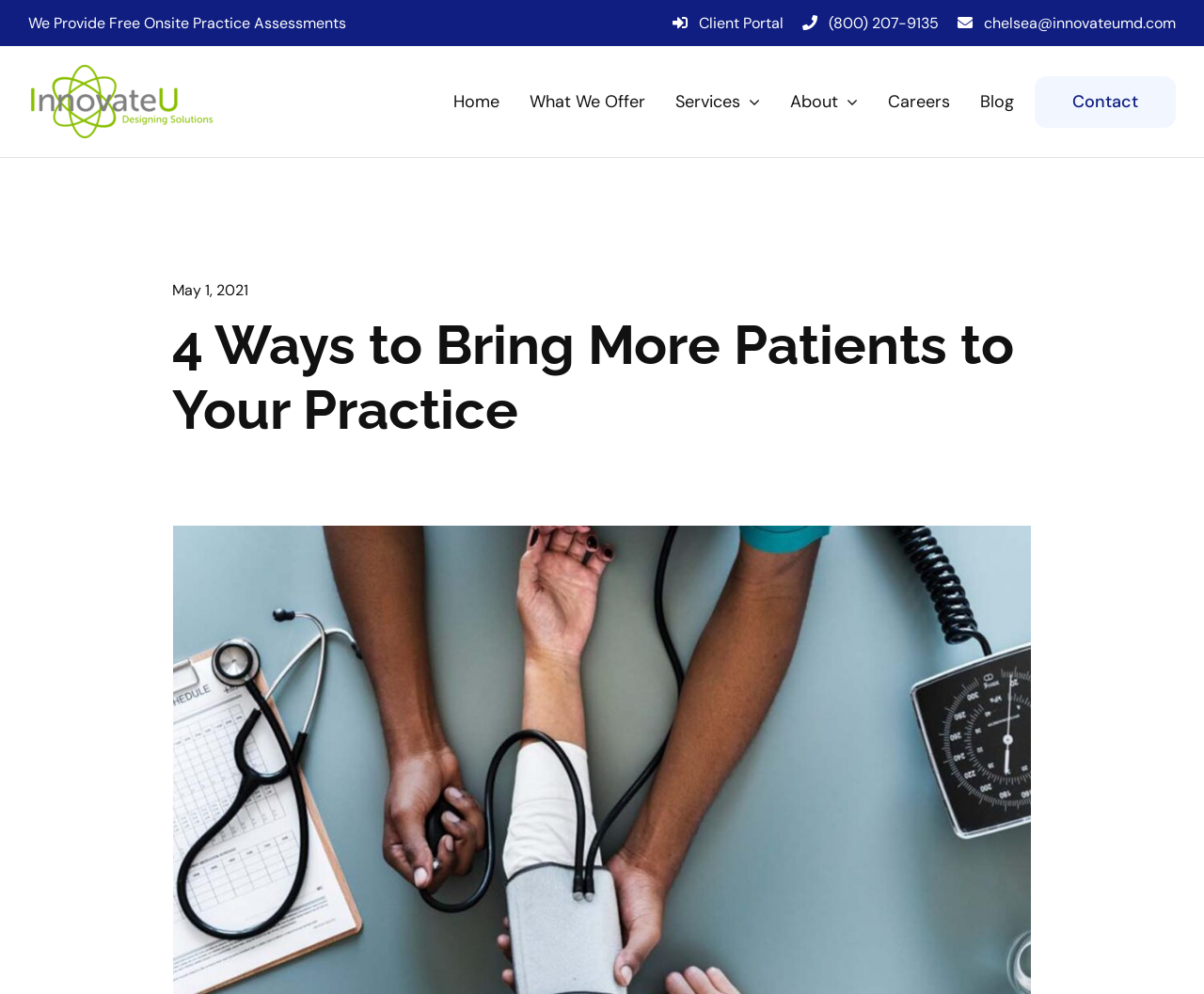Provide the bounding box coordinates of the UI element this sentence describes: "chelsea@innovateumd.com".

[0.817, 0.013, 0.977, 0.033]